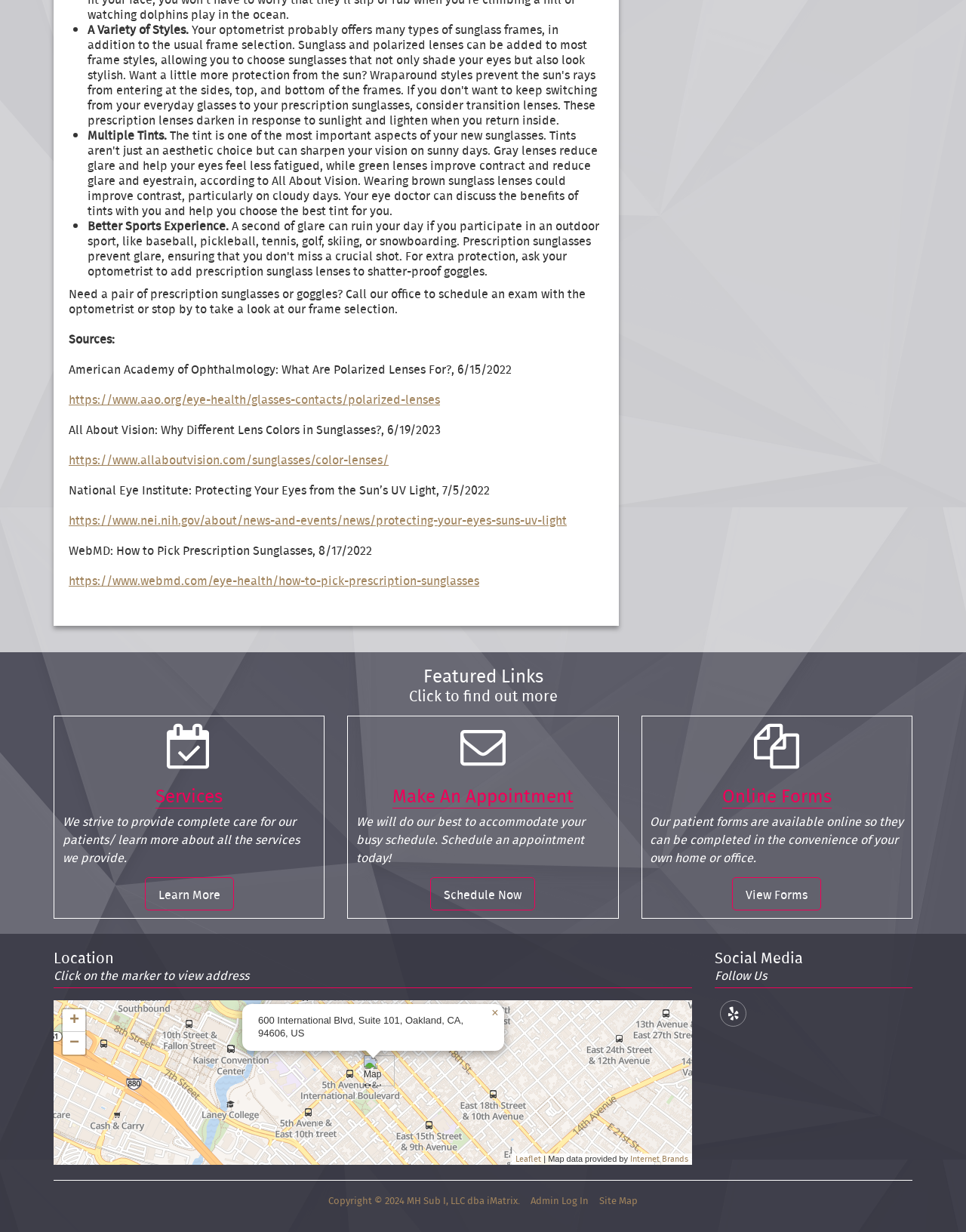Identify the bounding box coordinates of the region that should be clicked to execute the following instruction: "View online forms".

[0.664, 0.582, 0.944, 0.745]